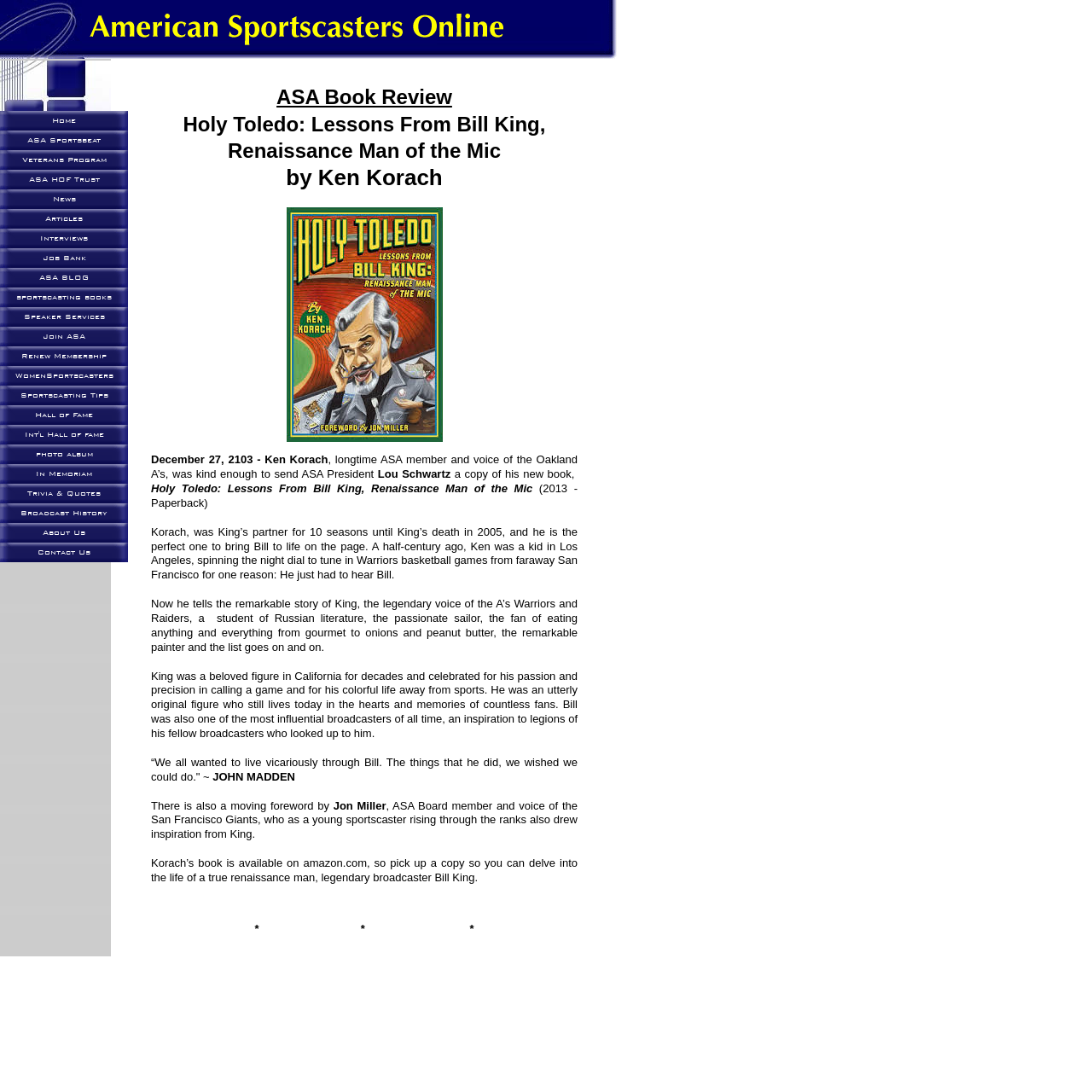Identify the bounding box coordinates for the element that needs to be clicked to fulfill this instruction: "Click on the 'tr Turkish' link". Provide the coordinates in the format of four float numbers between 0 and 1: [left, top, right, bottom].

None